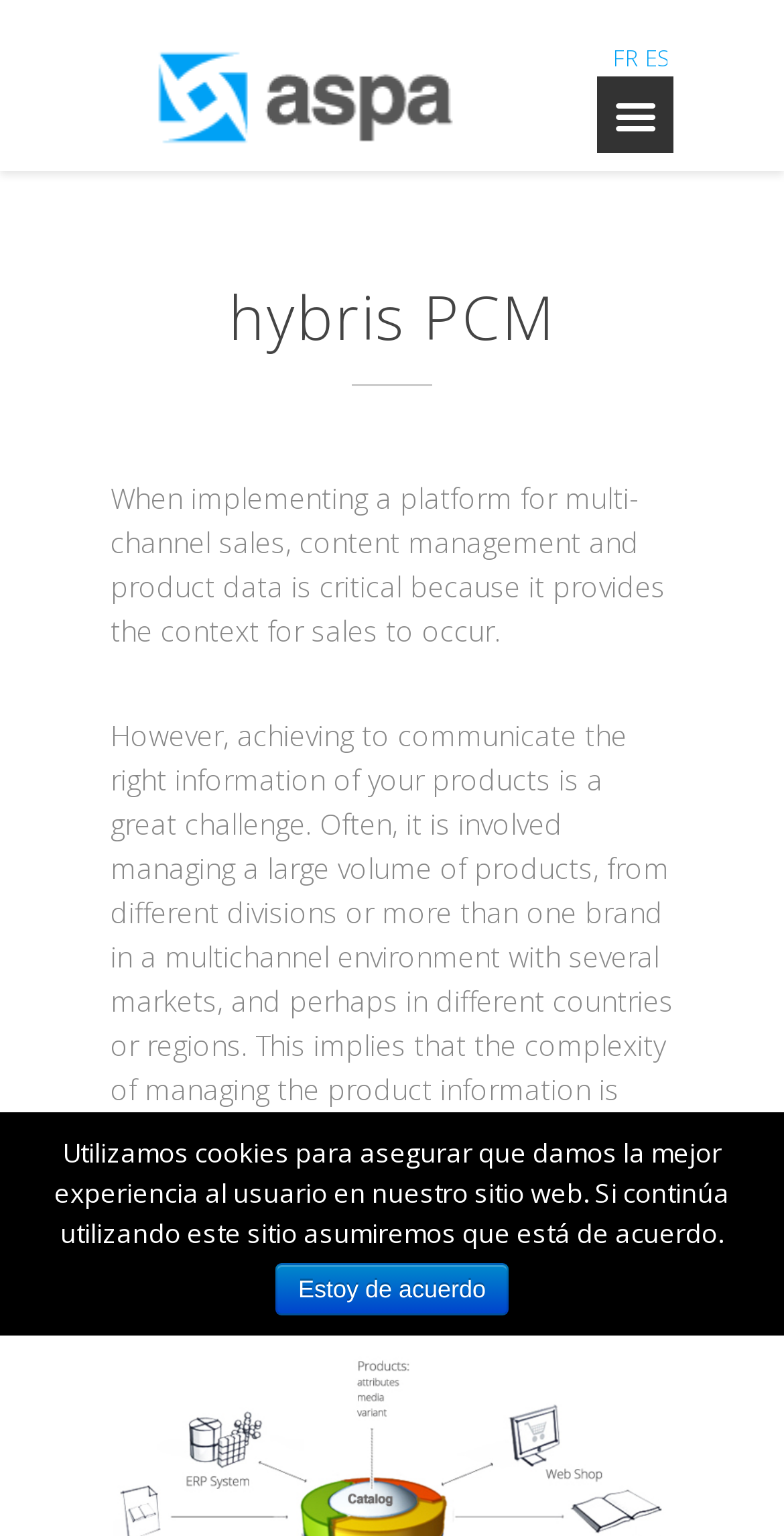Provide a short answer using a single word or phrase for the following question: 
How many languages are available on this website?

At least 2